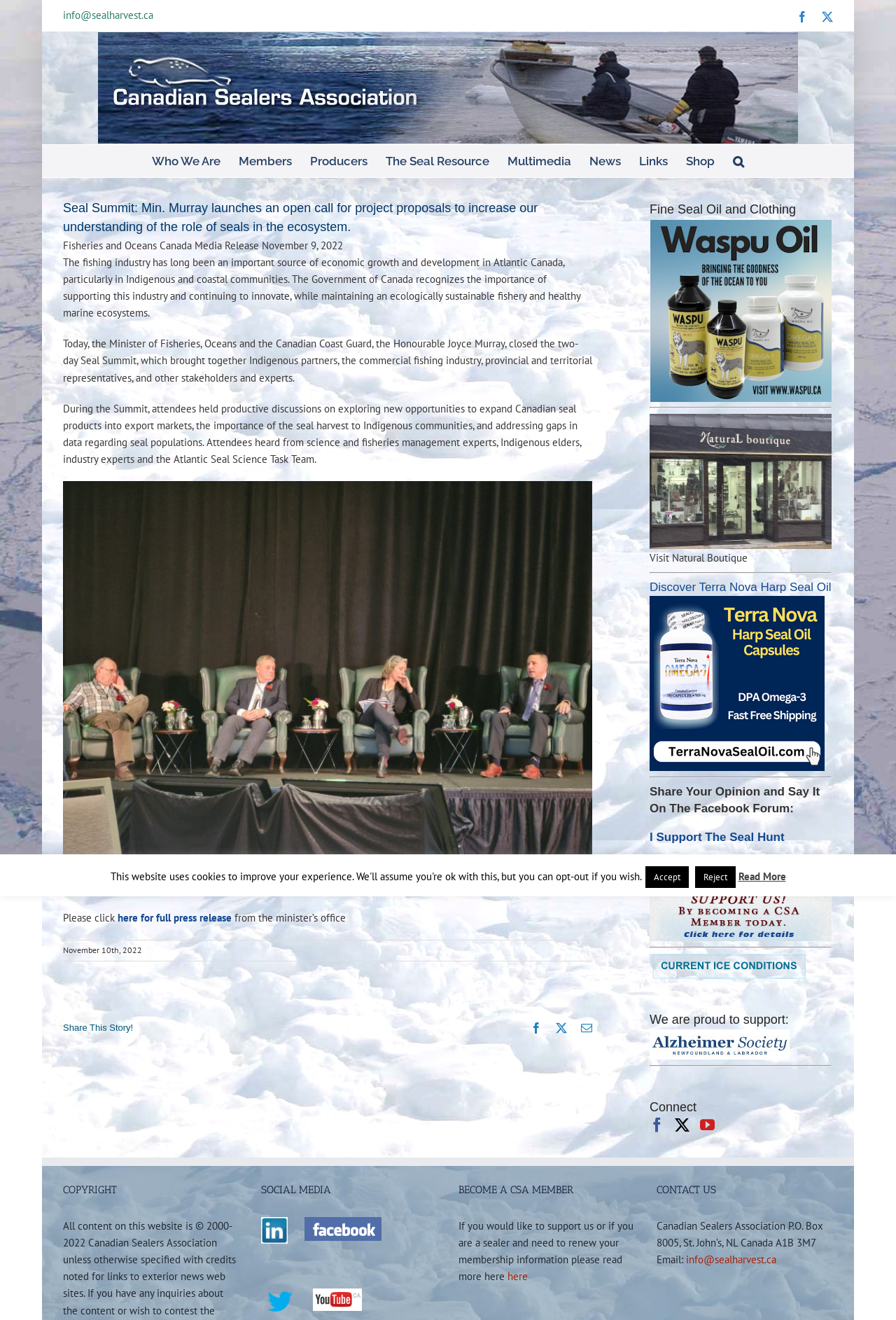Highlight the bounding box coordinates of the region I should click on to meet the following instruction: "Read 'Fetch.ai, SingularityNET, and Ocean Protocol Token Merger Postponed to July 15'".

None